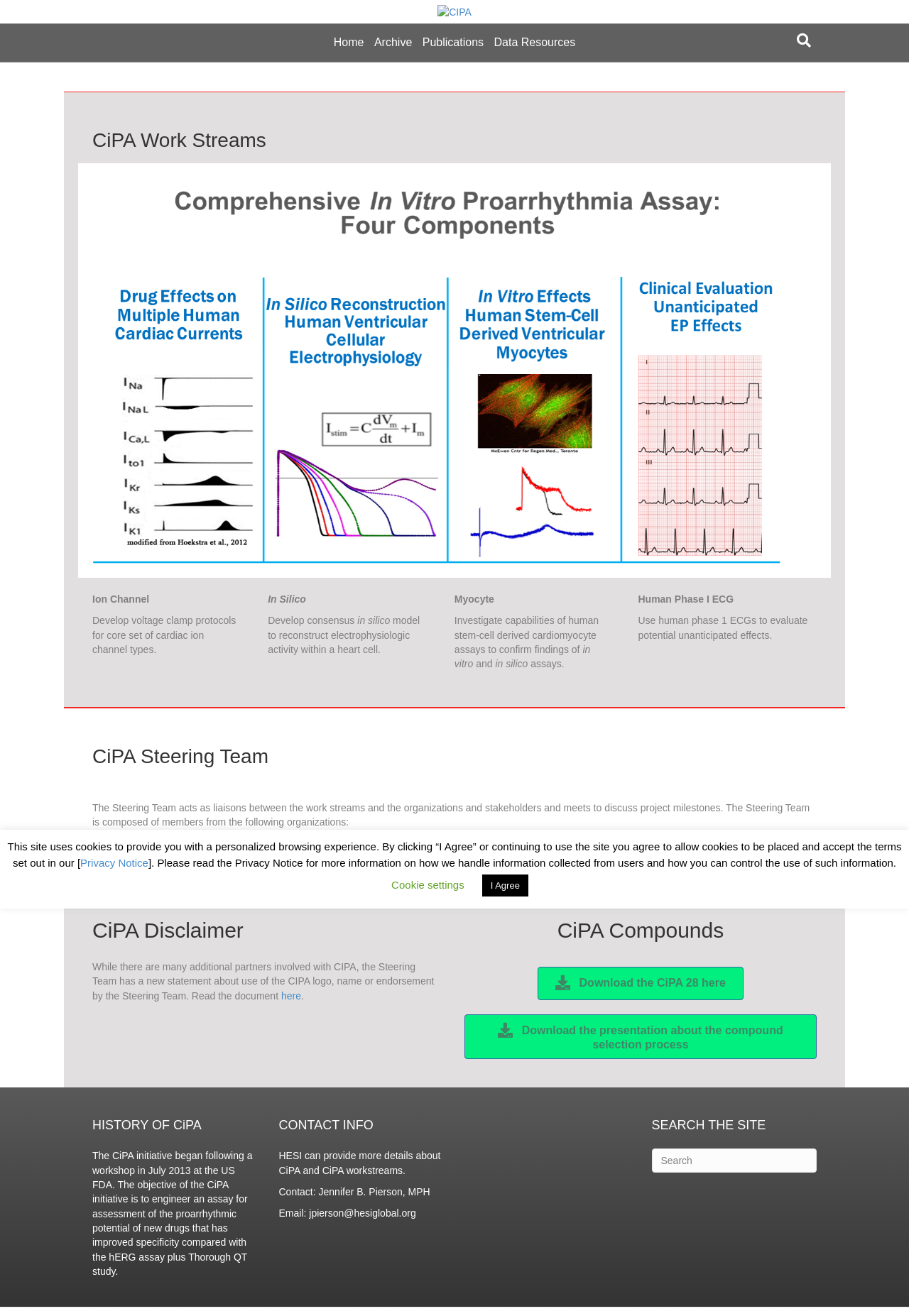Find the bounding box coordinates of the area that needs to be clicked in order to achieve the following instruction: "Search the site". The coordinates should be specified as four float numbers between 0 and 1, i.e., [left, top, right, bottom].

[0.717, 0.873, 0.898, 0.891]